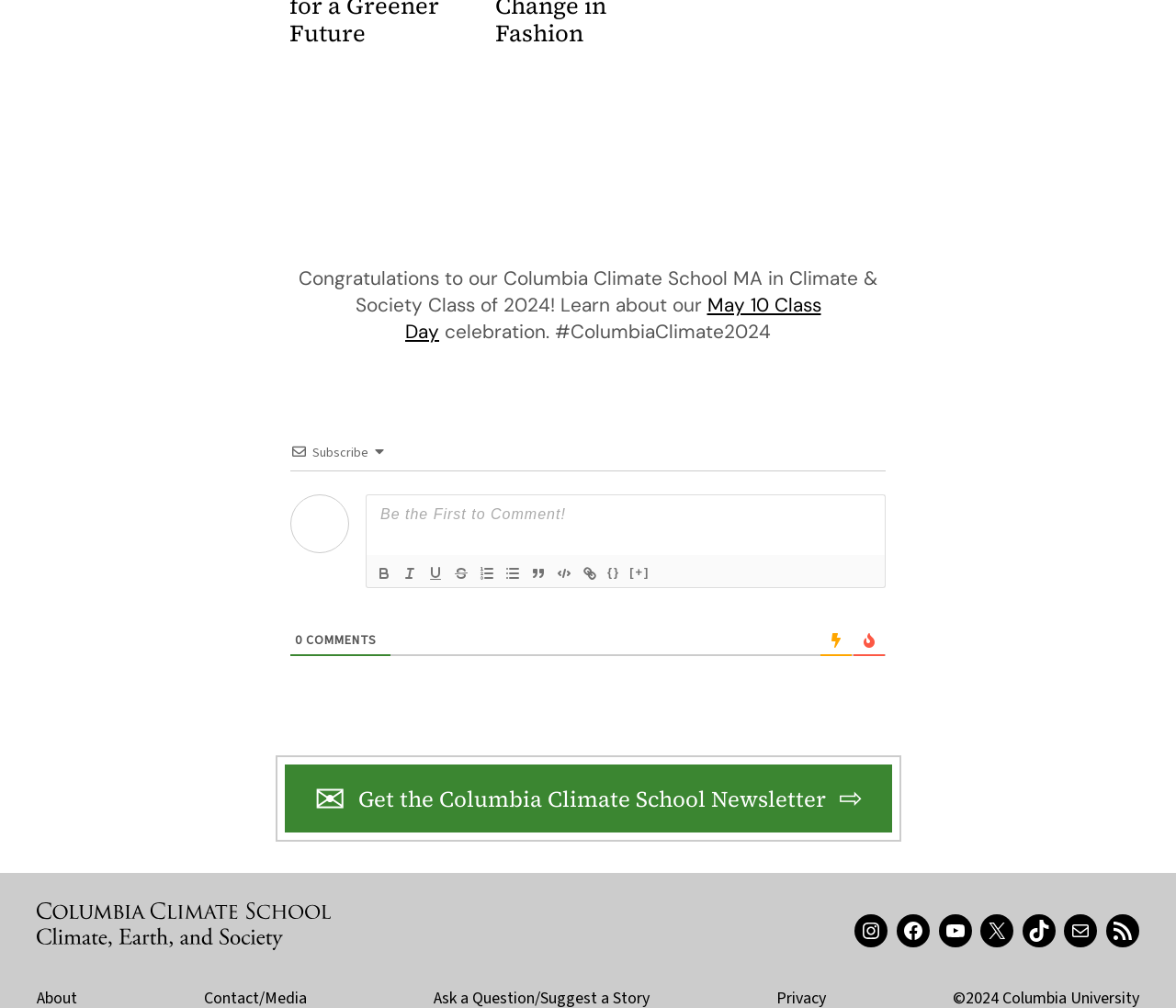What is the name of the school?
Look at the image and provide a detailed response to the question.

The webpage has a figure with the text 'Columbia Climate School Class Day 2024 - Congratulations Graduates', and there is also a link to 'Columbia Climate School: Climate, Earth, and Society', so the name of the school is Columbia Climate School.